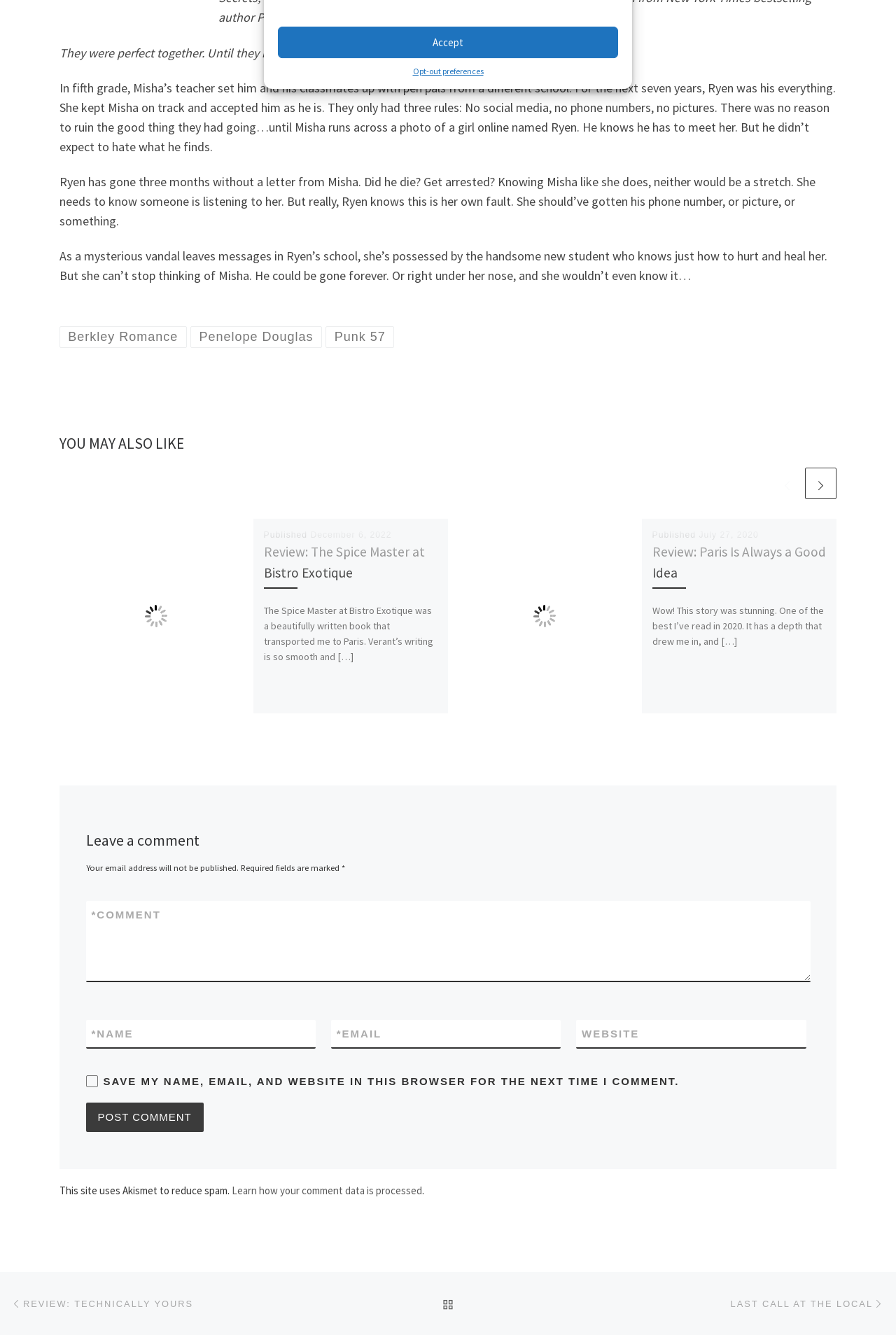Find the bounding box coordinates for the element described here: "parent_node: COMMENT name="f79113d0df"".

[0.096, 0.675, 0.904, 0.736]